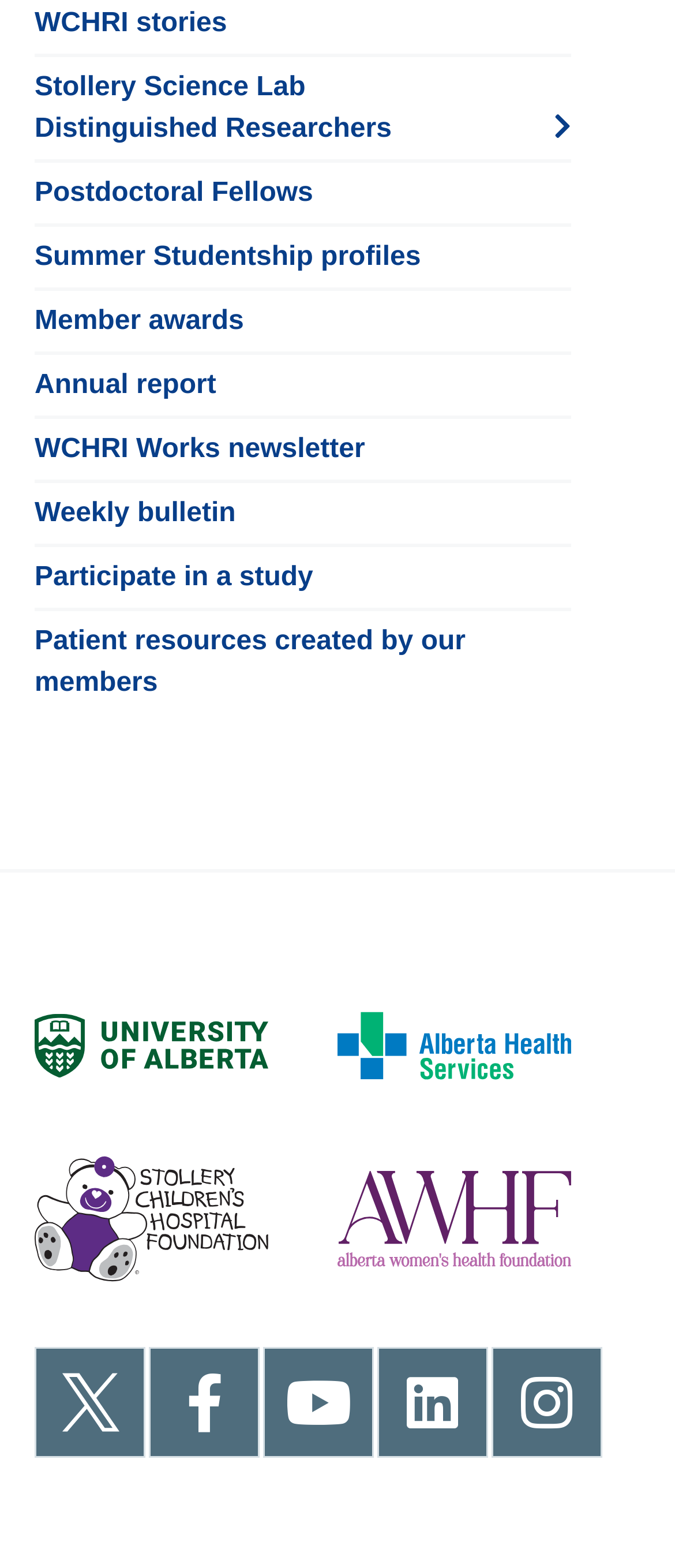How many columns of links are there?
Respond to the question with a well-detailed and thorough answer.

I analyzed the webpage structure and found that there are two columns of links, one on the left and one on the right.